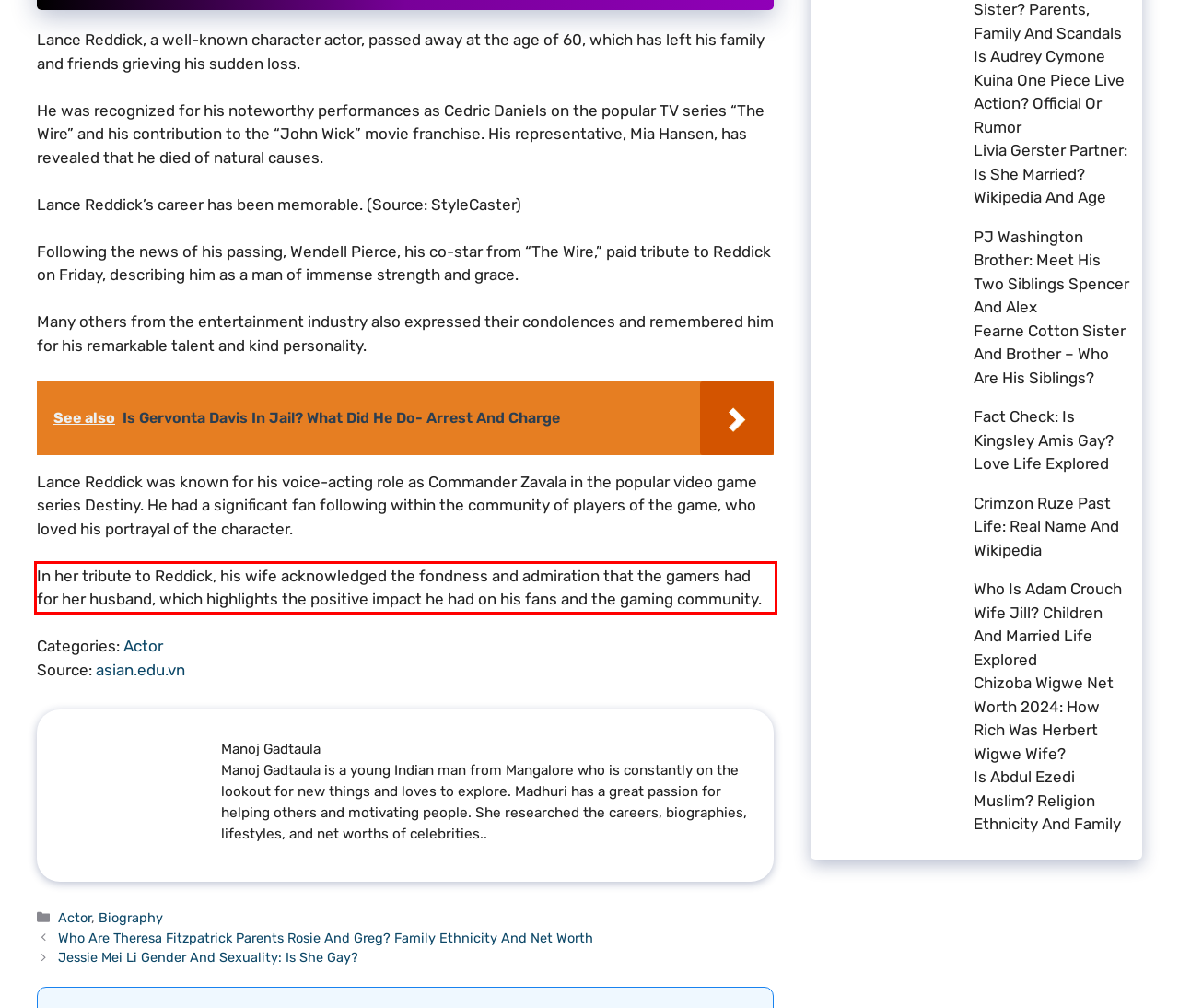Review the webpage screenshot provided, and perform OCR to extract the text from the red bounding box.

In her tribute to Reddick, his wife acknowledged the fondness and admiration that the gamers had for her husband, which highlights the positive impact he had on his fans and the gaming community.